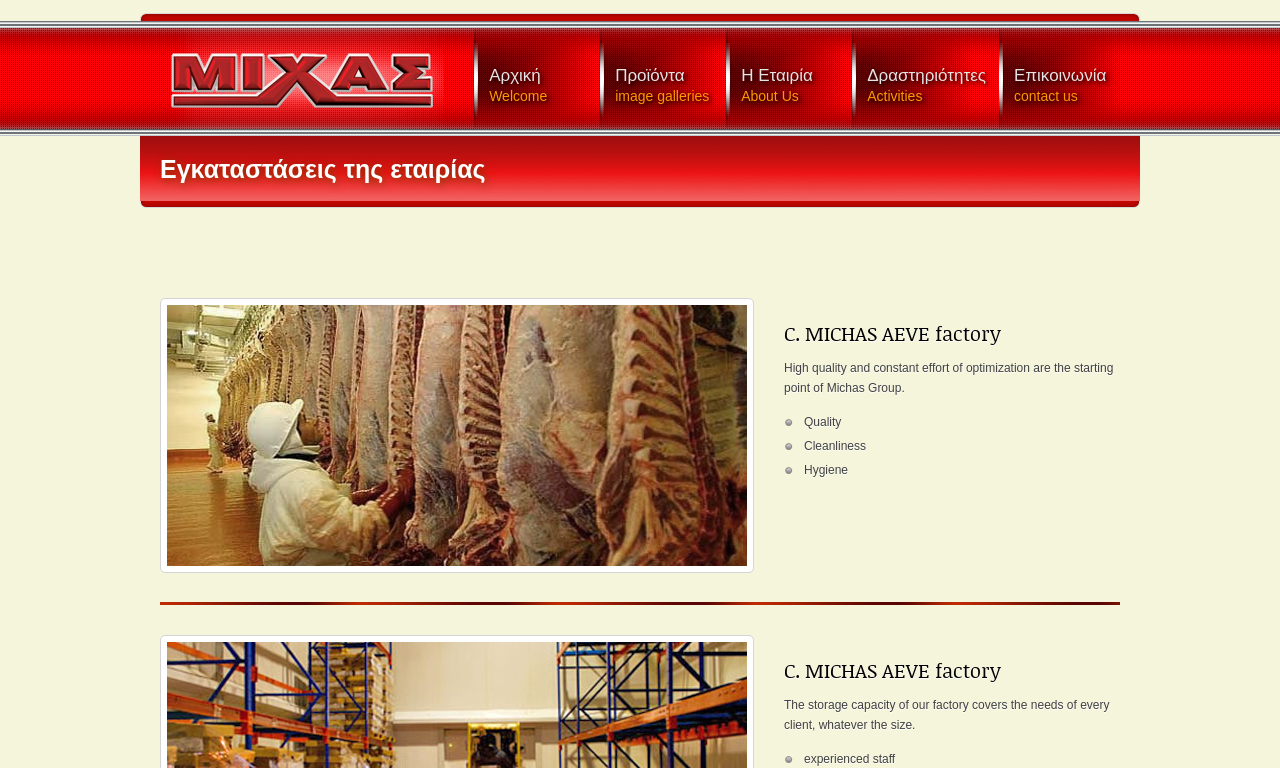Locate and extract the headline of this webpage.

Εγκαταστάσεις της εταιρίας